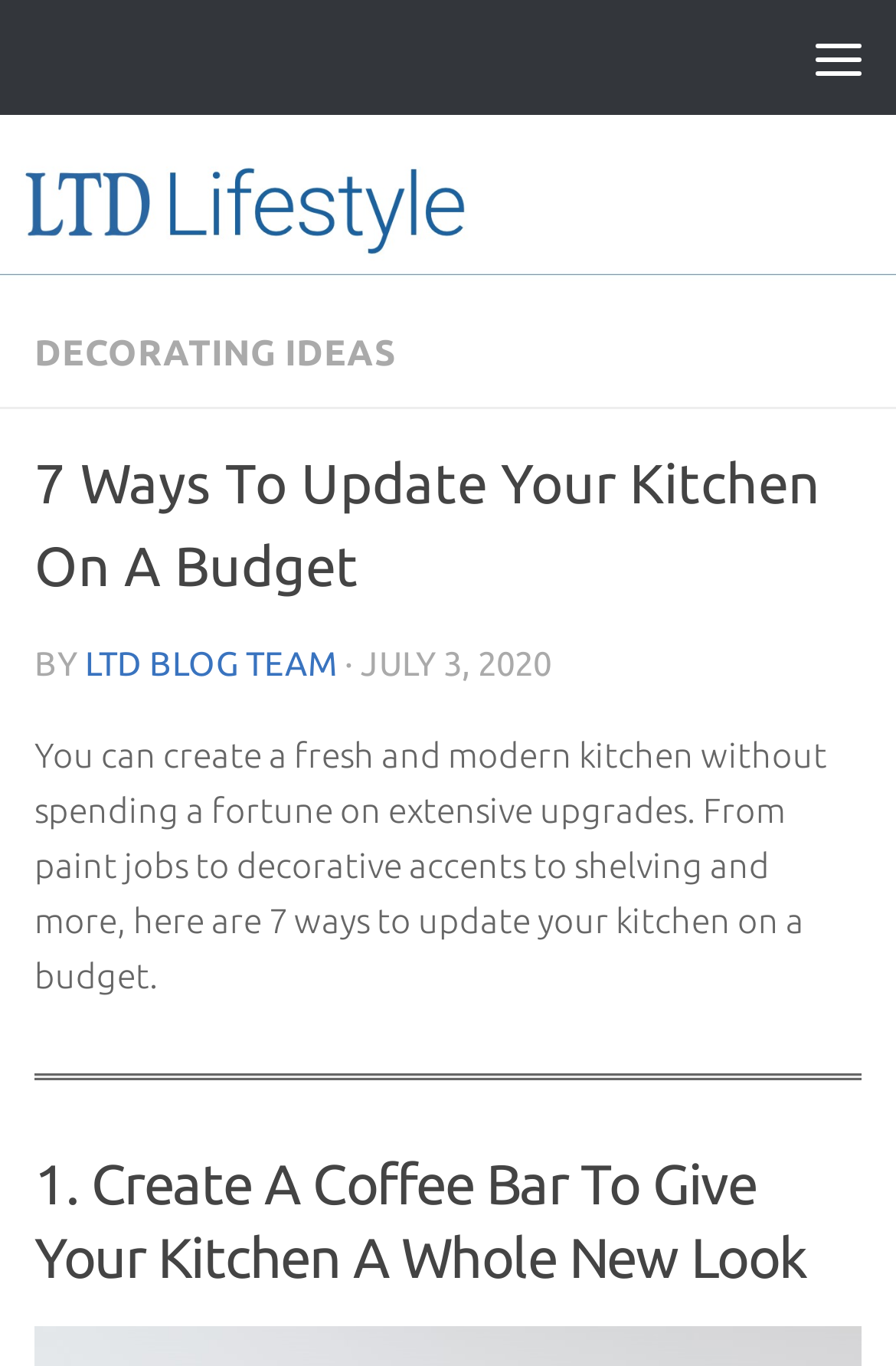Given the description: "LTD Blog Team", determine the bounding box coordinates of the UI element. The coordinates should be formatted as four float numbers between 0 and 1, [left, top, right, bottom].

[0.095, 0.471, 0.377, 0.5]